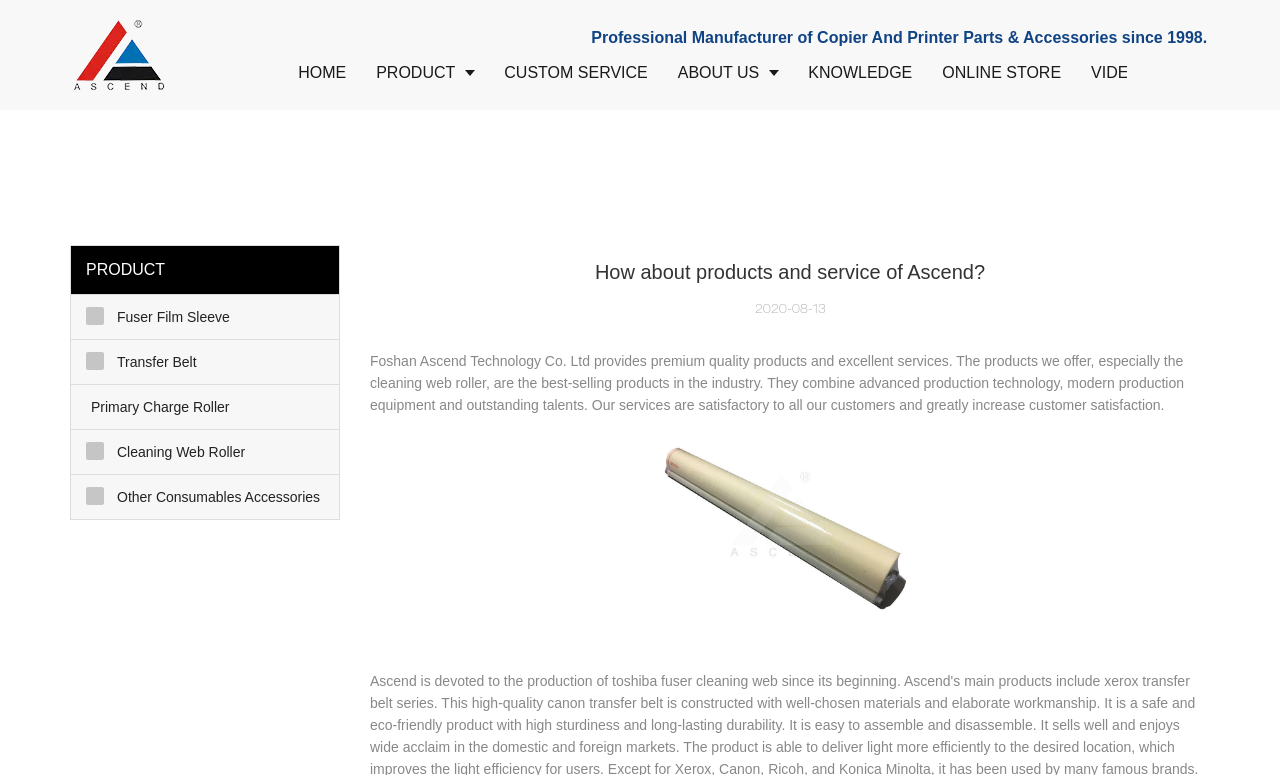From the screenshot, find the bounding box of the UI element matching this description: "Transfer Belt". Supply the bounding box coordinates in the form [left, top, right, bottom], each a float between 0 and 1.

[0.055, 0.438, 0.265, 0.495]